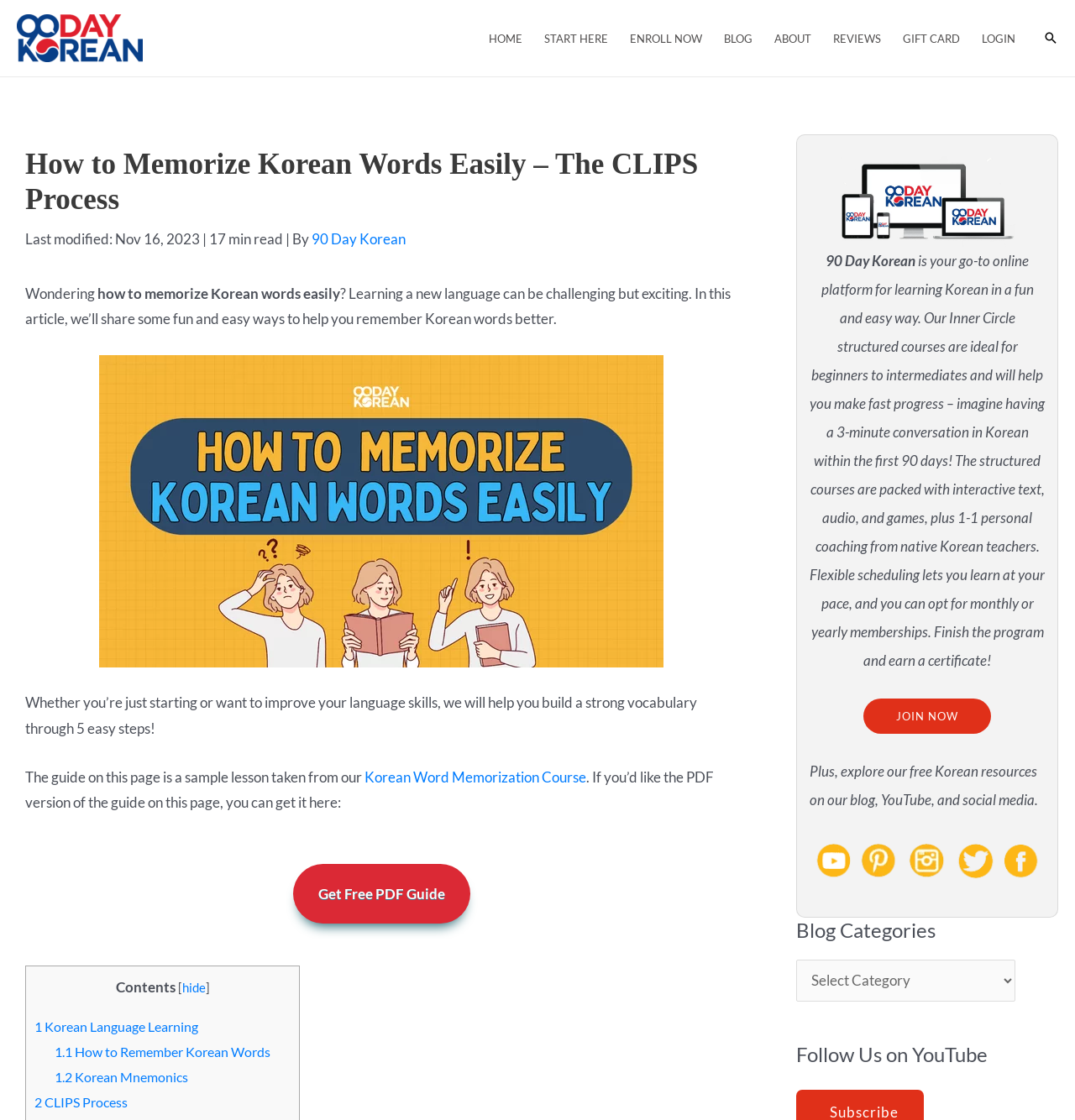Summarize the webpage in an elaborate manner.

This webpage is about learning Korean words easily, specifically introducing the CLIPS process. At the top left, there is a logo of "90 Day Korean" with a link to the website. Next to it, there is a navigation menu with links to various pages, including "HOME", "START HERE", "ENROLL NOW", "BLOG", "ABOUT", "REVIEWS", "GIFT CARD", and "LOGIN". 

On the top right, there is a search icon link. Below the navigation menu, there is a header section with a title "How to Memorize Korean Words Easily – The CLIPS Process" and a subtitle "Last modified: Nov 16, 2023 | 17 min read | By 90 Day Korean". 

The main content starts with a brief introduction to learning Korean words, followed by an image of a girl holding a book with different expressions. The text explains that the guide on this page is a sample lesson from their Korean Word Memorization Course, and there is a link to get a free PDF guide. 

Below the introduction, there is a table of contents with links to different sections, including "Korean Language Learning", "How to Remember Korean Words", "Korean Mnemonics", and "CLIPS Process". 

On the right side of the page, there is a section about 90 Day Korean, which is an online platform for learning Korean in a fun and easy way. It describes their Inner Circle structured courses, interactive materials, and personal coaching from native Korean teachers. There is a "JOIN NOW" link to enroll in the program. 

Below this section, there are links to 90 Day Korean's social media platforms, including YouTube, Pinterest, Instagram, Twitter, and Facebook, each with an accompanying image. 

At the bottom of the page, there are two complementary sections, one with a heading "Blog Categories" and a combobox to select categories, and another with a heading "Follow Us on YouTube".